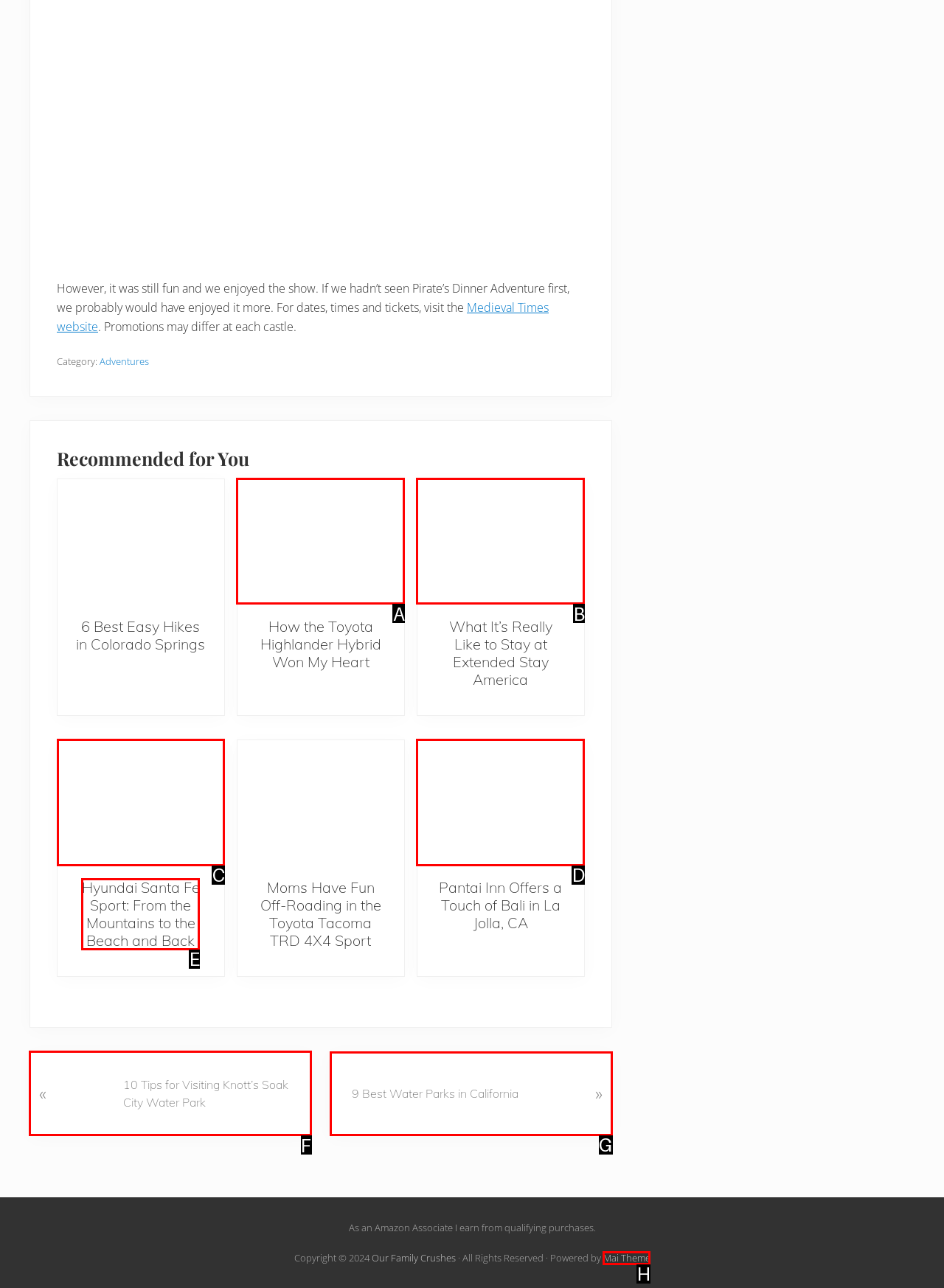Determine which option should be clicked to carry out this task: Click on the previous post
State the letter of the correct choice from the provided options.

None